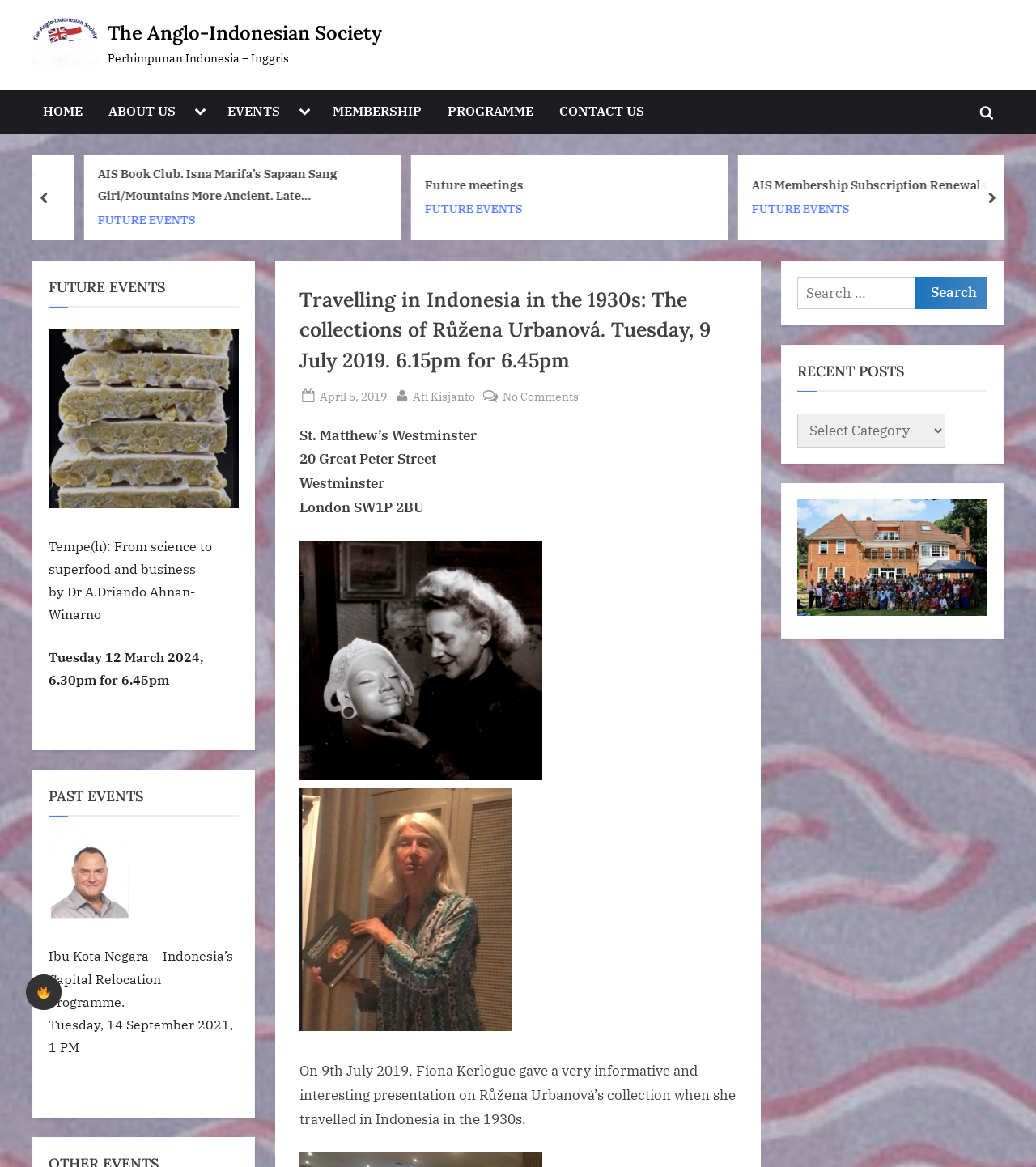With reference to the screenshot, provide a detailed response to the question below:
Where is the event located?

The event is located at St. Matthew’s Westminster, as indicated by the address 'St. Matthew’s Westminster, 20 Great Peter Street, Westminster, London SW1P 2BU'.